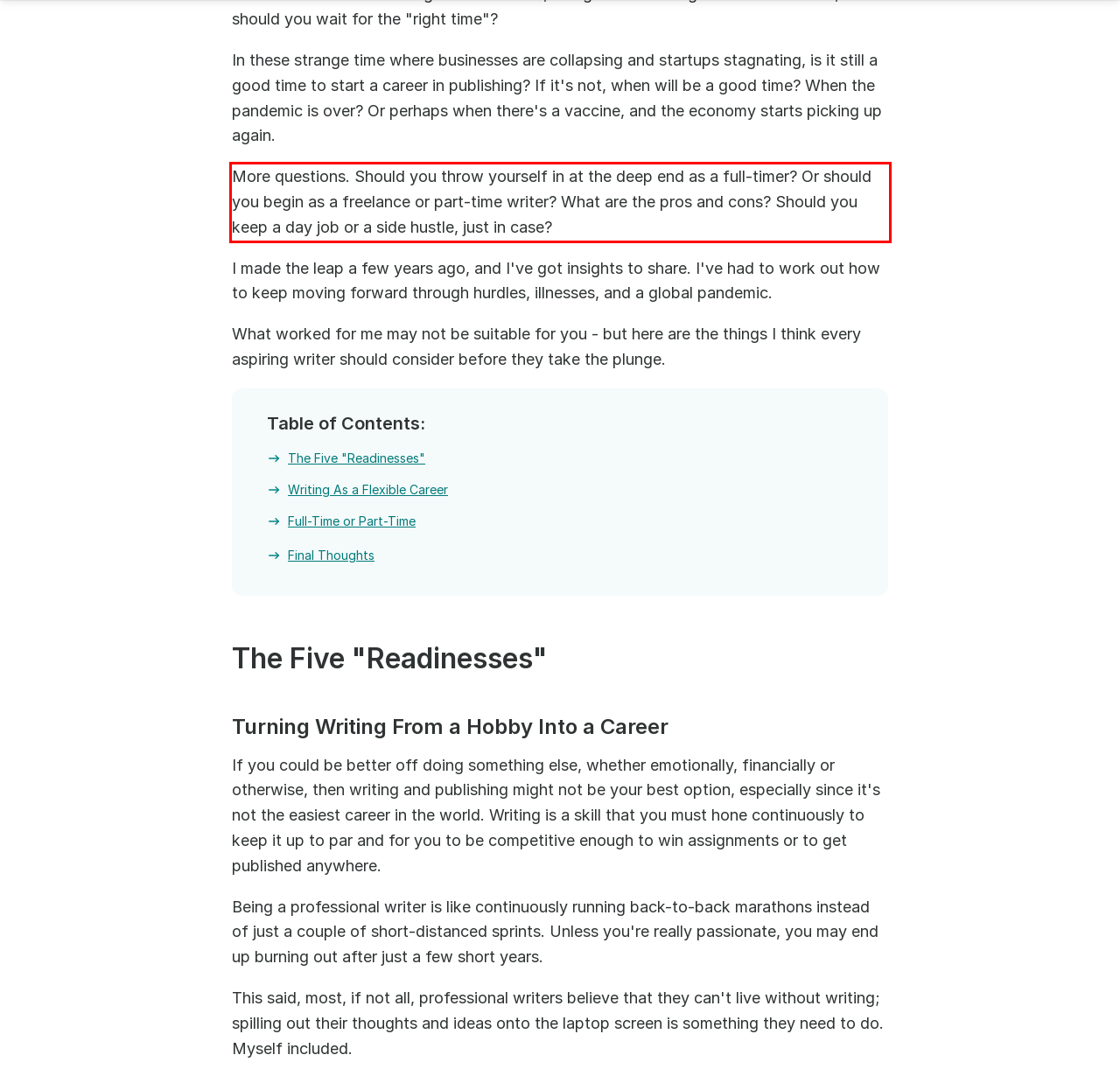Identify the text within the red bounding box on the webpage screenshot and generate the extracted text content.

More questions. Should you throw yourself in at the deep end as a full-timer? Or should you begin as a freelance or part-time writer? What are the pros and cons? Should you keep a day job or a side hustle, just in case?